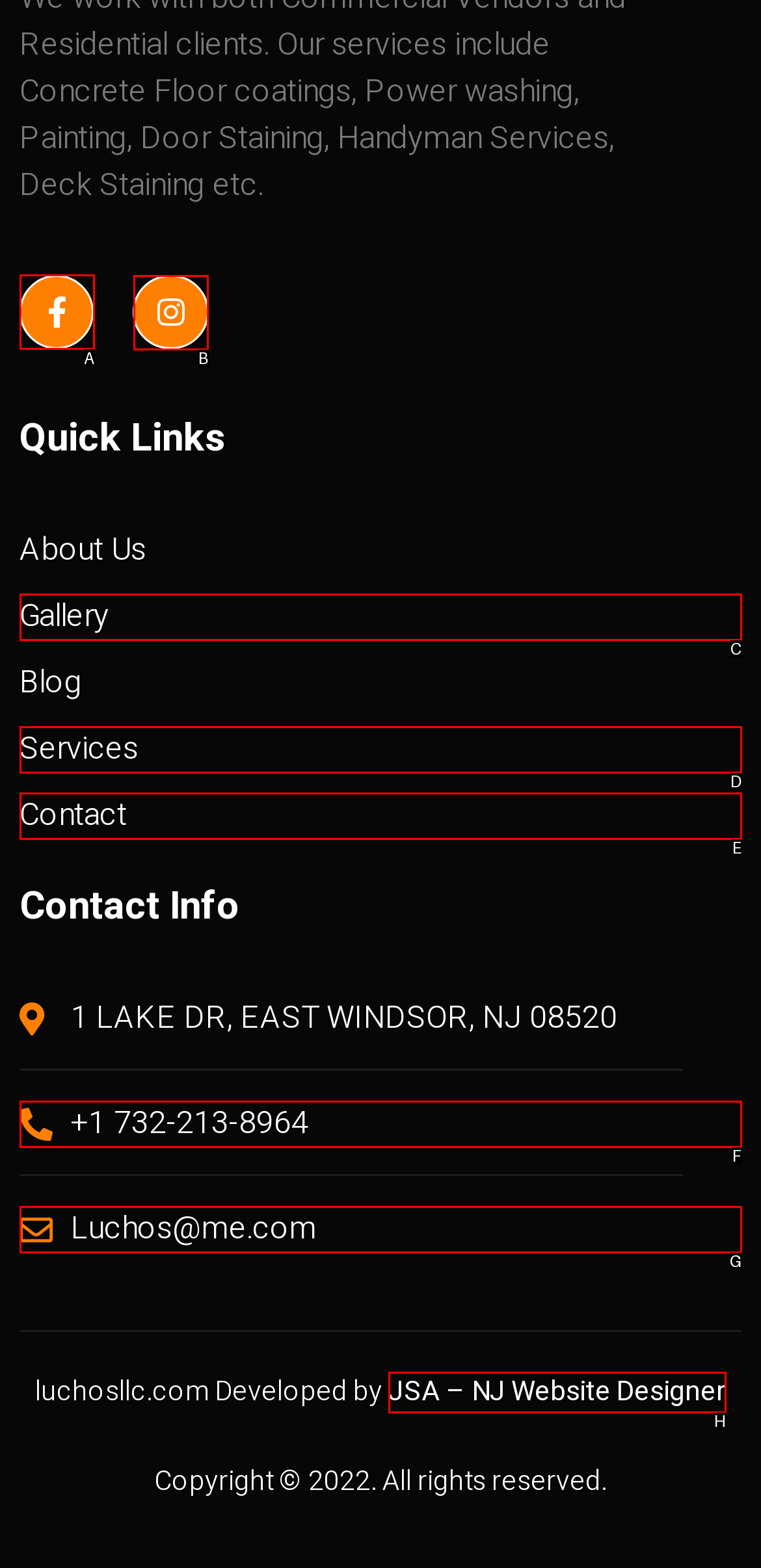Which HTML element should be clicked to perform the following task: Visit Facebook page
Reply with the letter of the appropriate option.

A